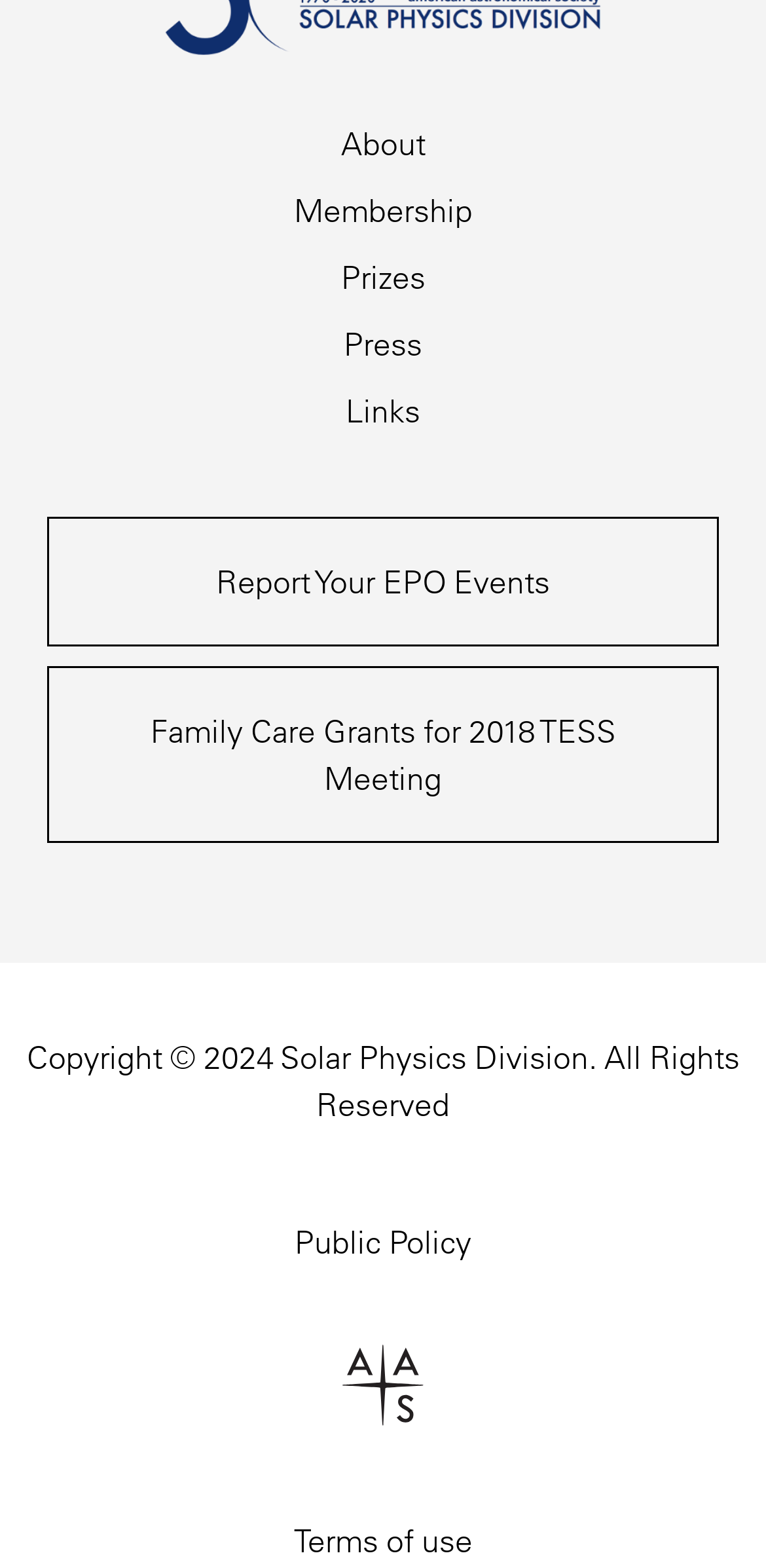Could you find the bounding box coordinates of the clickable area to complete this instruction: "Report EPO events"?

[0.062, 0.33, 0.938, 0.412]